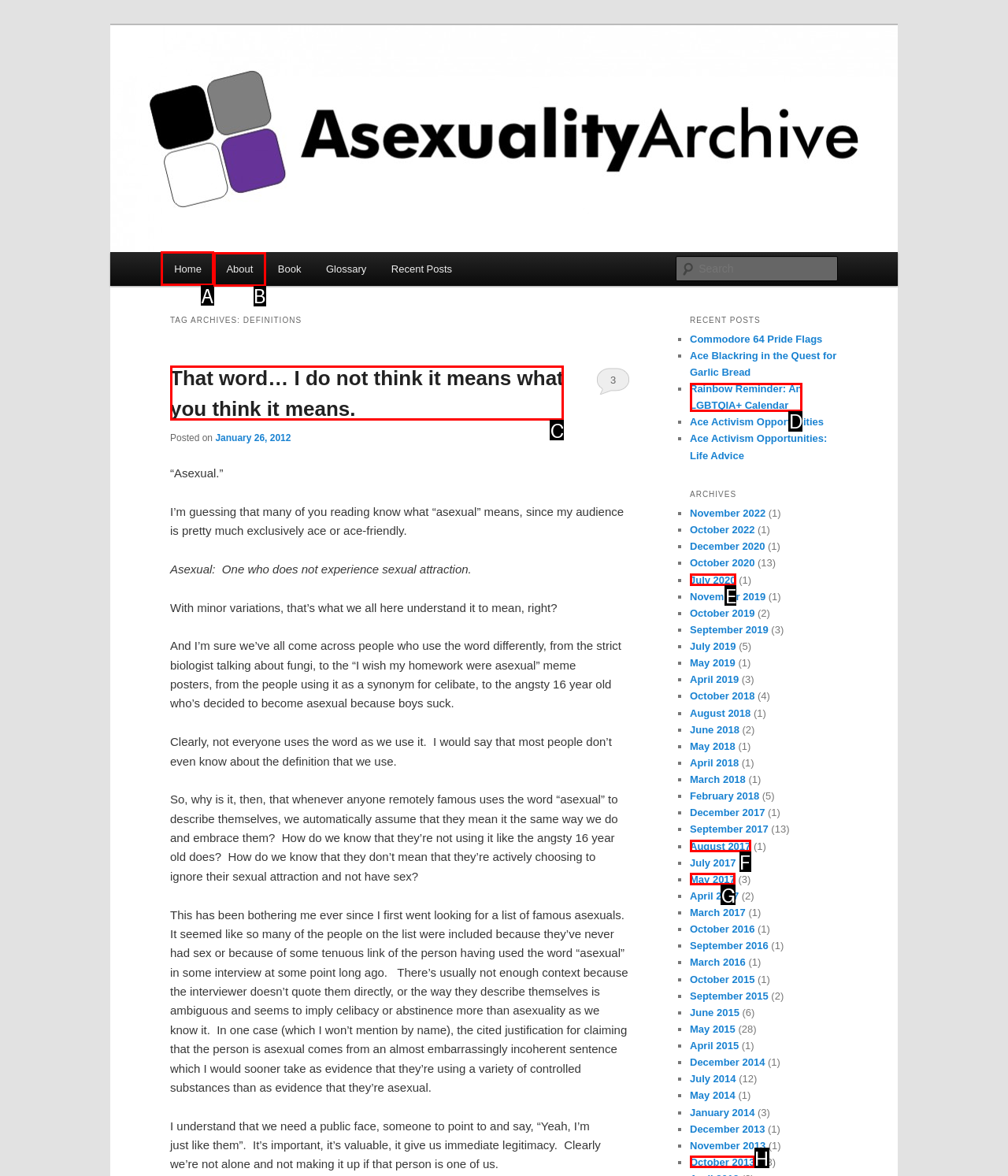Identify which HTML element should be clicked to fulfill this instruction: Go to the Home page Reply with the correct option's letter.

A